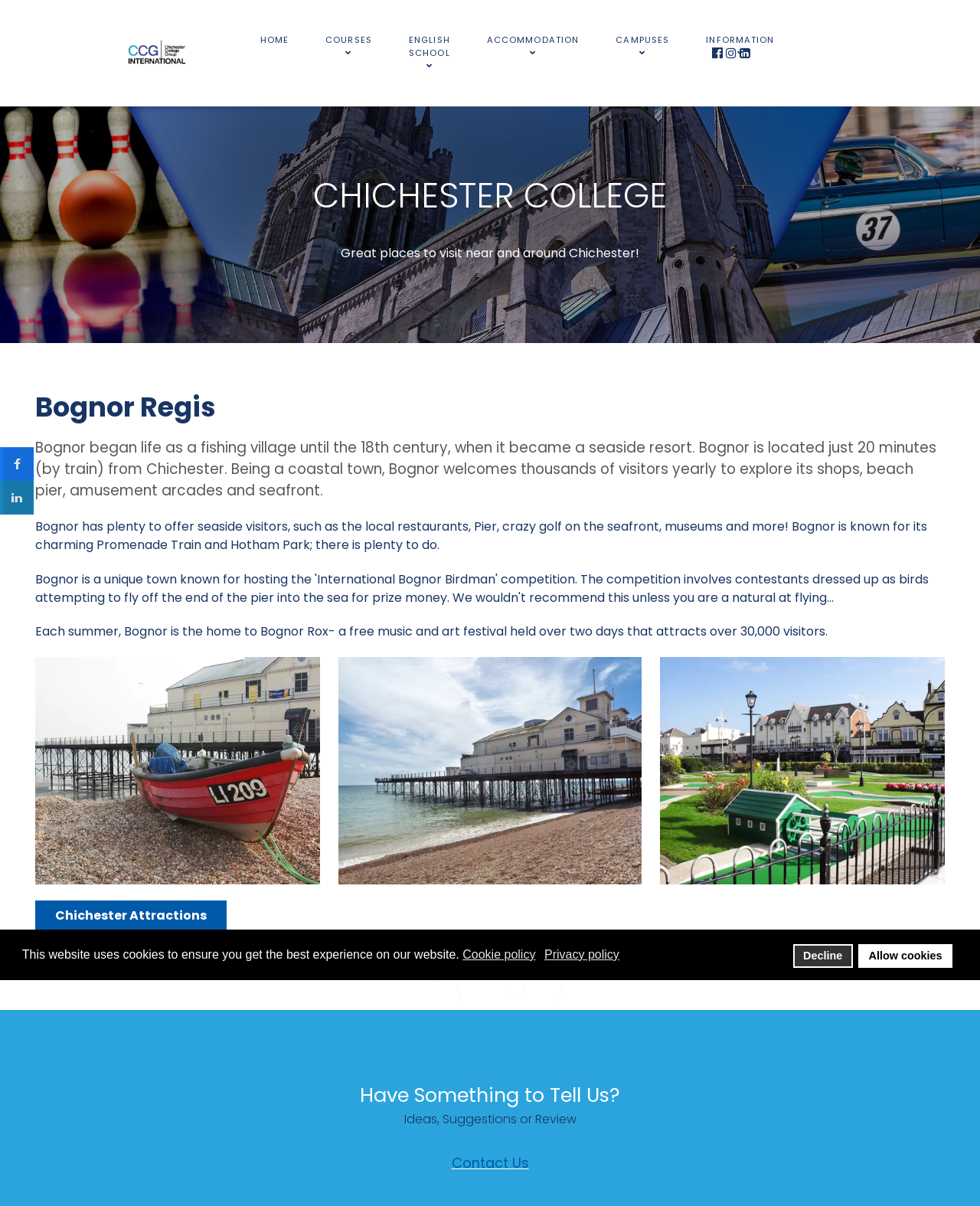Illustrate the webpage with a detailed description.

The webpage is about Chichester Local Attractions, specifically highlighting Bognor Regis. At the top, there is a cookie consent dialog with buttons to accept or decline cookies, as well as links to the cookie and privacy policies. Below this, there is a navigation menu with links to "HOME", "COURSES", "ENGLISH SCHOOL", "ACCOMMODATION", "CAMPUSES", and "INFORMATION". 

To the right of the navigation menu, there are social media links, including Facebook and LinkedIn. Above the main content, there is a logo of Chichester College Group International. 

The main content is divided into sections. The first section is a heading "Bognor Regis" followed by a brief description of the town's history and its proximity to Chichester. Below this, there are two paragraphs describing the attractions and activities available in Bognor Regis, including its shops, beach, pier, amusement arcades, and seafront. 

The next section highlights a summer music and art festival, Bognor Rox, which attracts over 30,000 visitors. Below this, there are three links with accompanying images: "Visit the beach", "Bognor Regis Pier", and "Play Crazy Golf". 

At the bottom of the page, there is a section with a heading "Have Something to Tell Us?" followed by a text "Ideas, Suggestions or Review" and a "Contact Us" link.